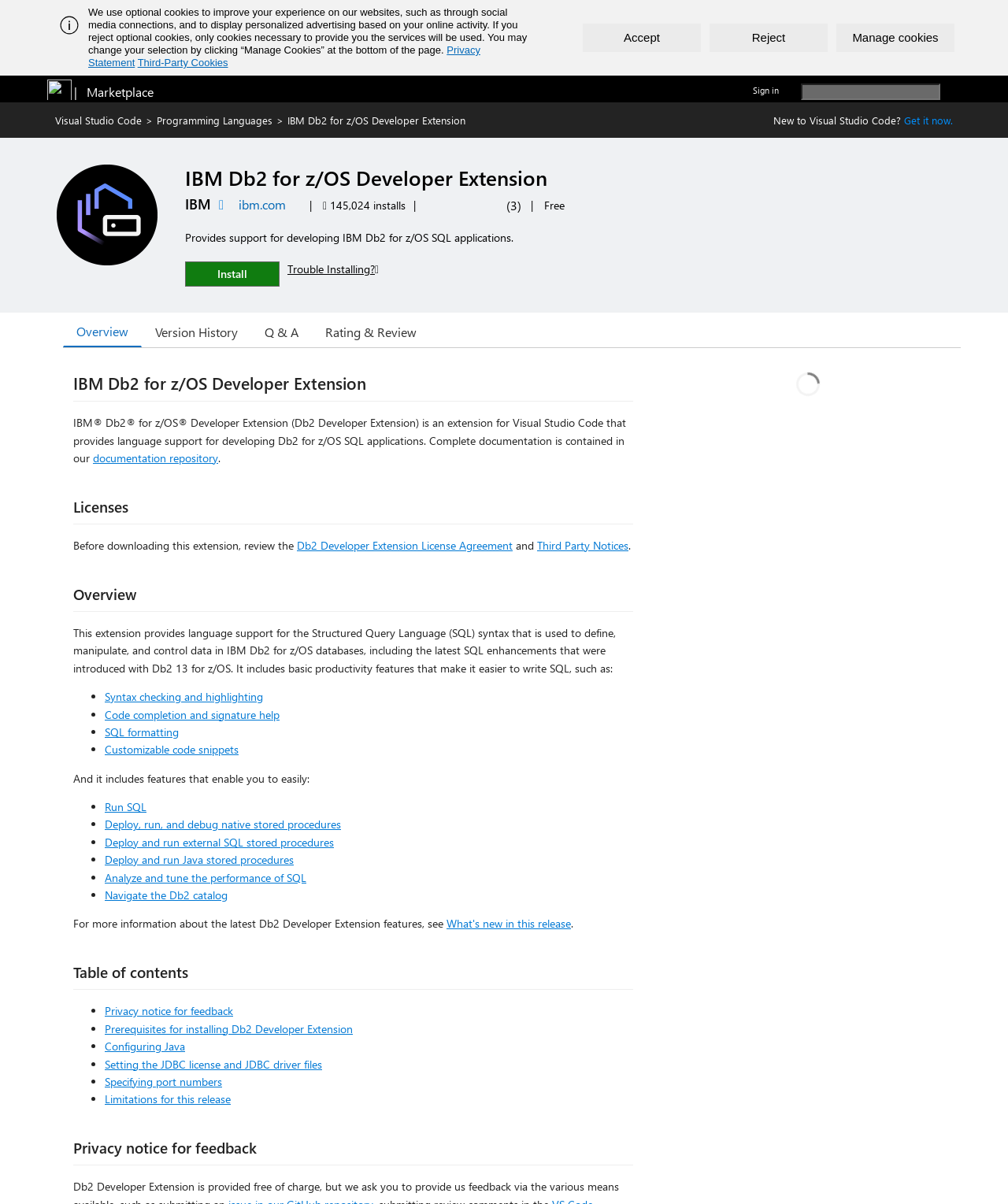What is the purpose of this extension?
Based on the screenshot, give a detailed explanation to answer the question.

The purpose of this extension can be found in the static text element on the webpage, which describes the extension as 'Provides language support for developing Db2 for z/OS SQL applications'.